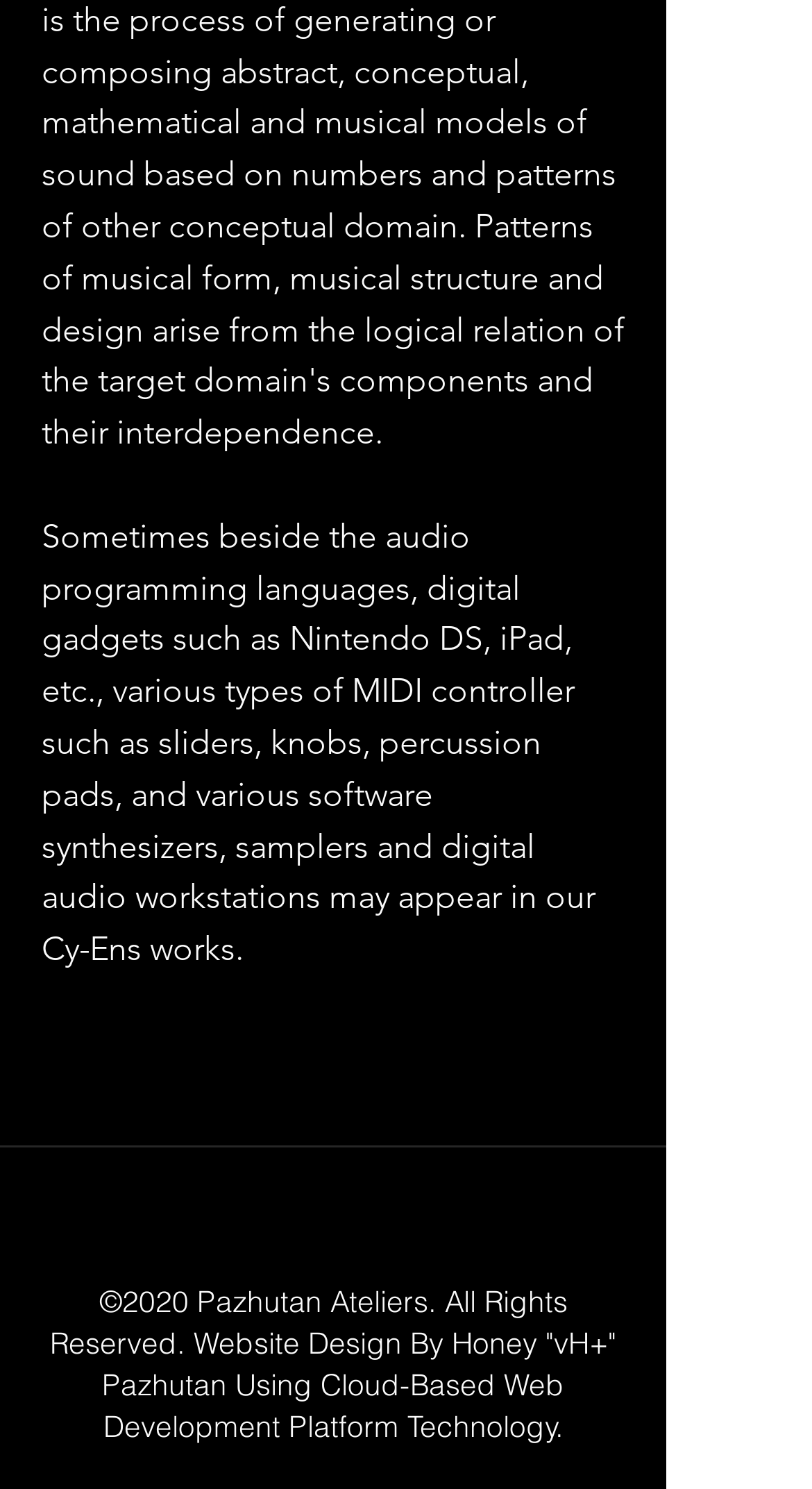Given the element description, predict the bounding box coordinates in the format (top-left x, top-left y, bottom-right x, bottom-right y). Make sure all values are between 0 and 1. Here is the element description: aria-label="facebook"

[0.495, 0.828, 0.585, 0.877]